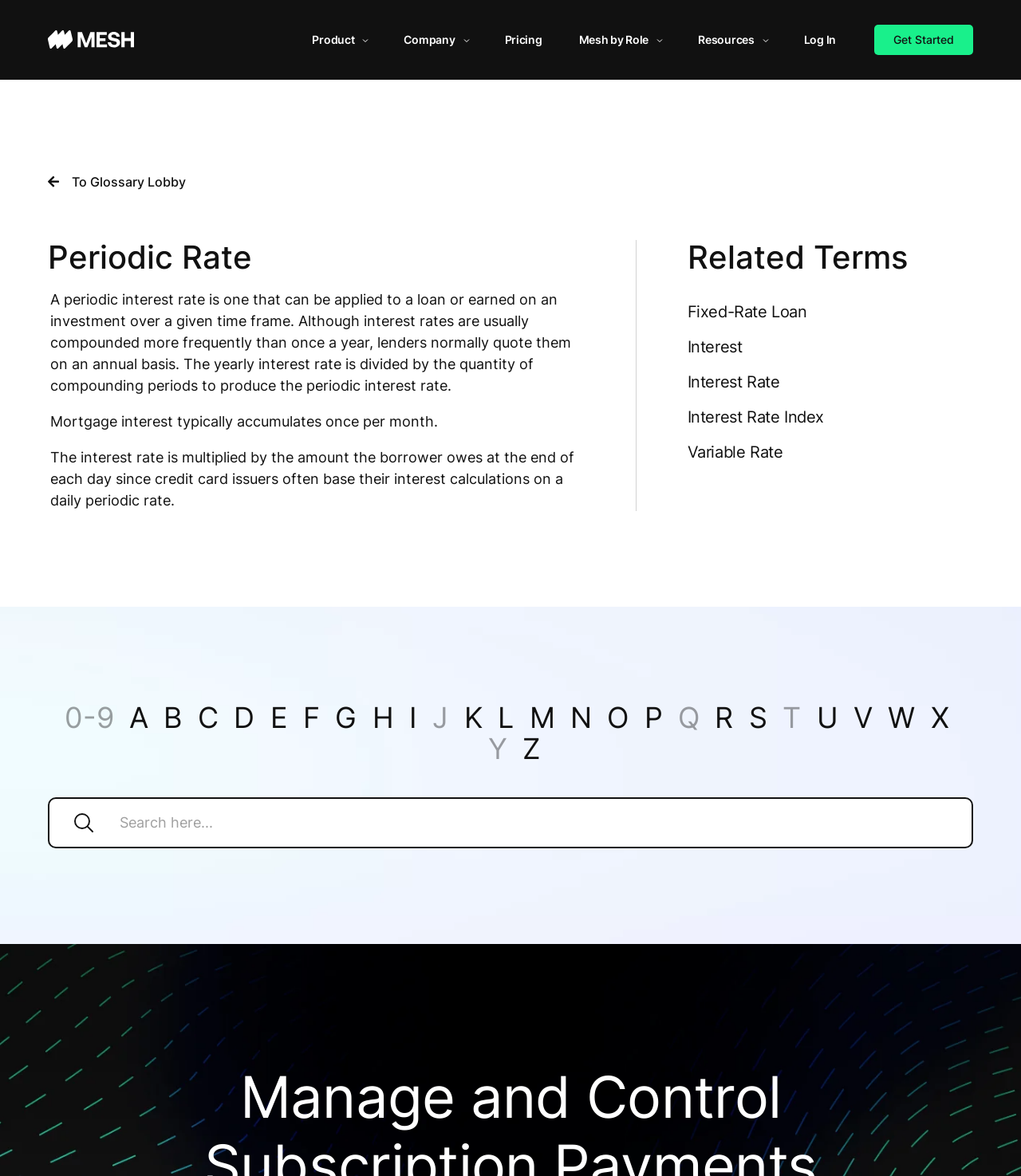What is the purpose of the search bar on the webpage?
Provide a detailed answer to the question, using the image to inform your response.

The search bar is located at the bottom of the webpage, and it allows users to search for specific terms or definitions within the financial glossary provided by Mesh Payments. This is evident from the placeholder text 'Search for:' and the search button next to it.